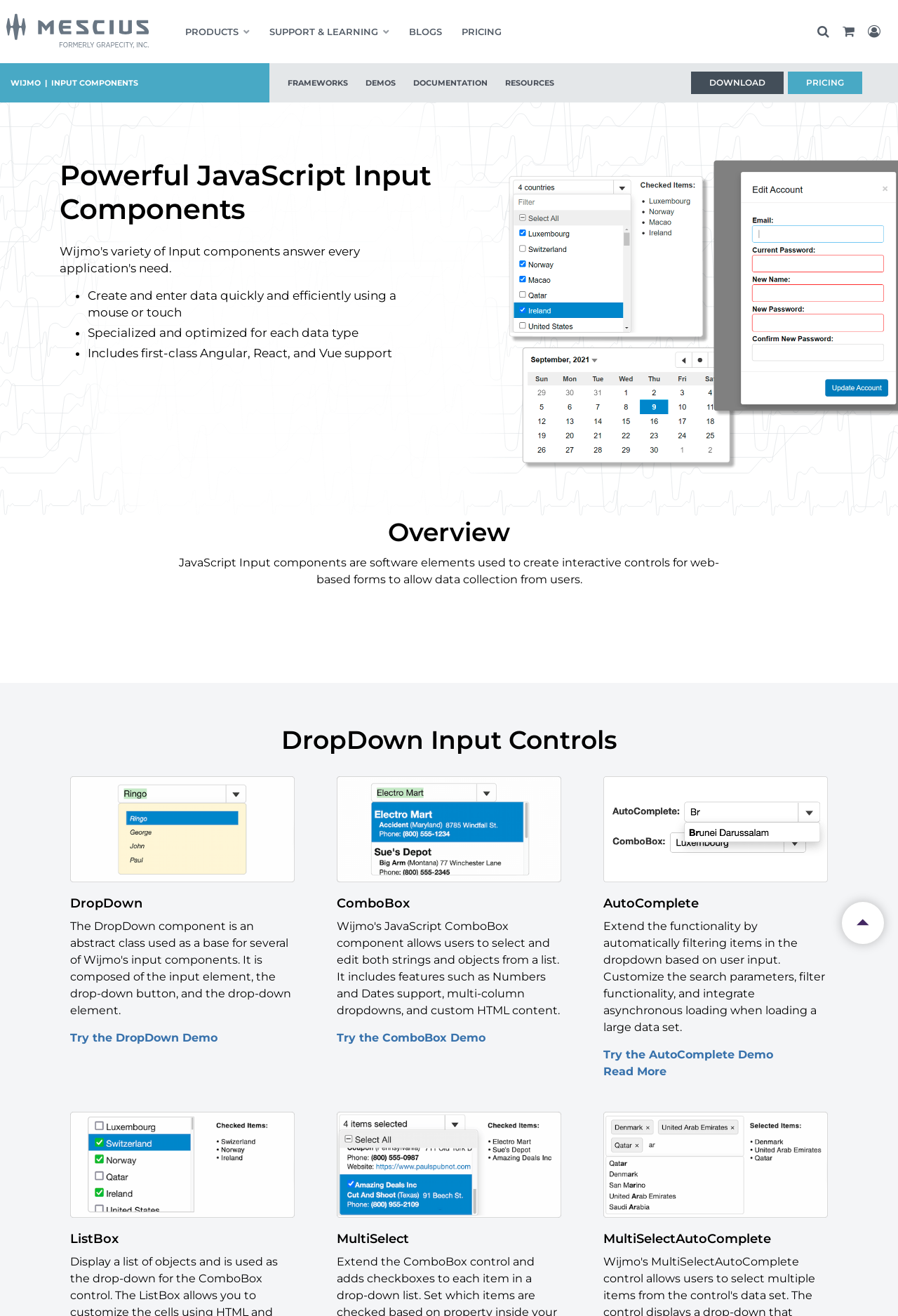Look at the image and answer the question in detail:
How many types of dropdown input controls are mentioned?

The webpage mentions five types of dropdown input controls: DropDown, ComboBox, AutoComplete, ListBox, and MultiSelectAutoComplete.